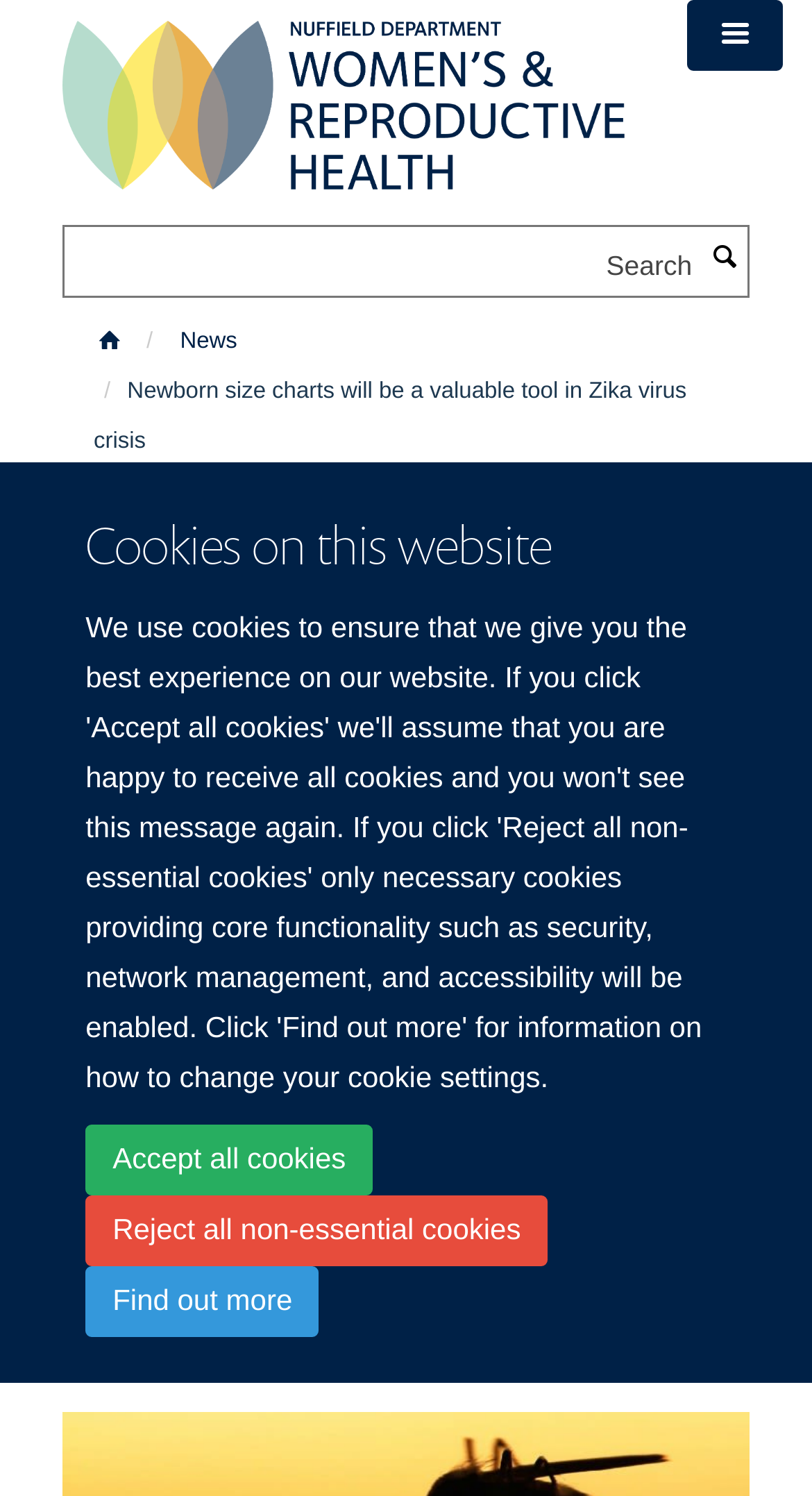What is the category of the news article on this webpage?
Utilize the image to construct a detailed and well-explained answer.

I found the answer by looking at the text that categorizes the news article, which is 'Global Health'.